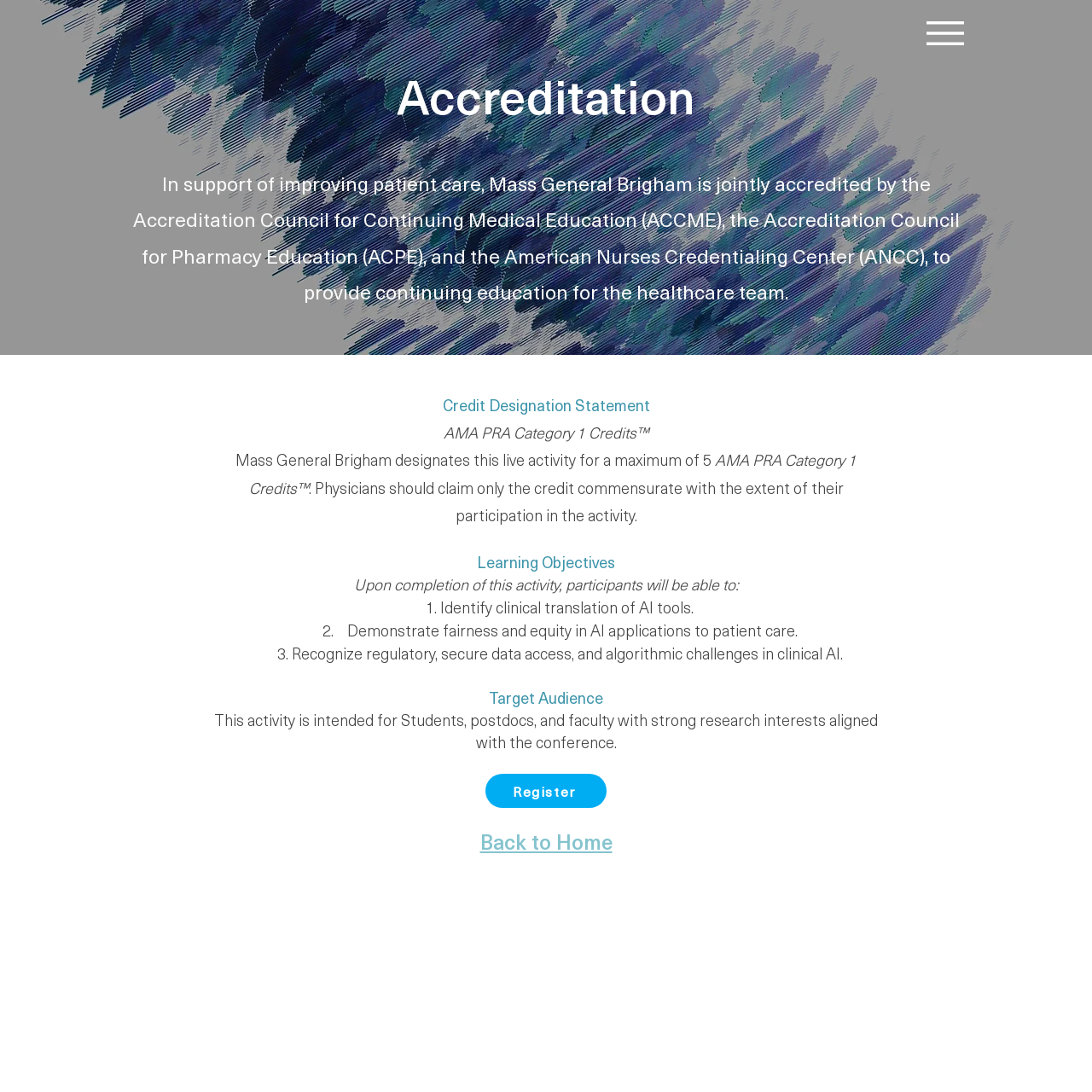What is the target audience for this activity?
Using the details shown in the screenshot, provide a comprehensive answer to the question.

The webpage states that 'This activity is intended for Students, postdocs, and faculty with strong research interests aligned with the conference'.